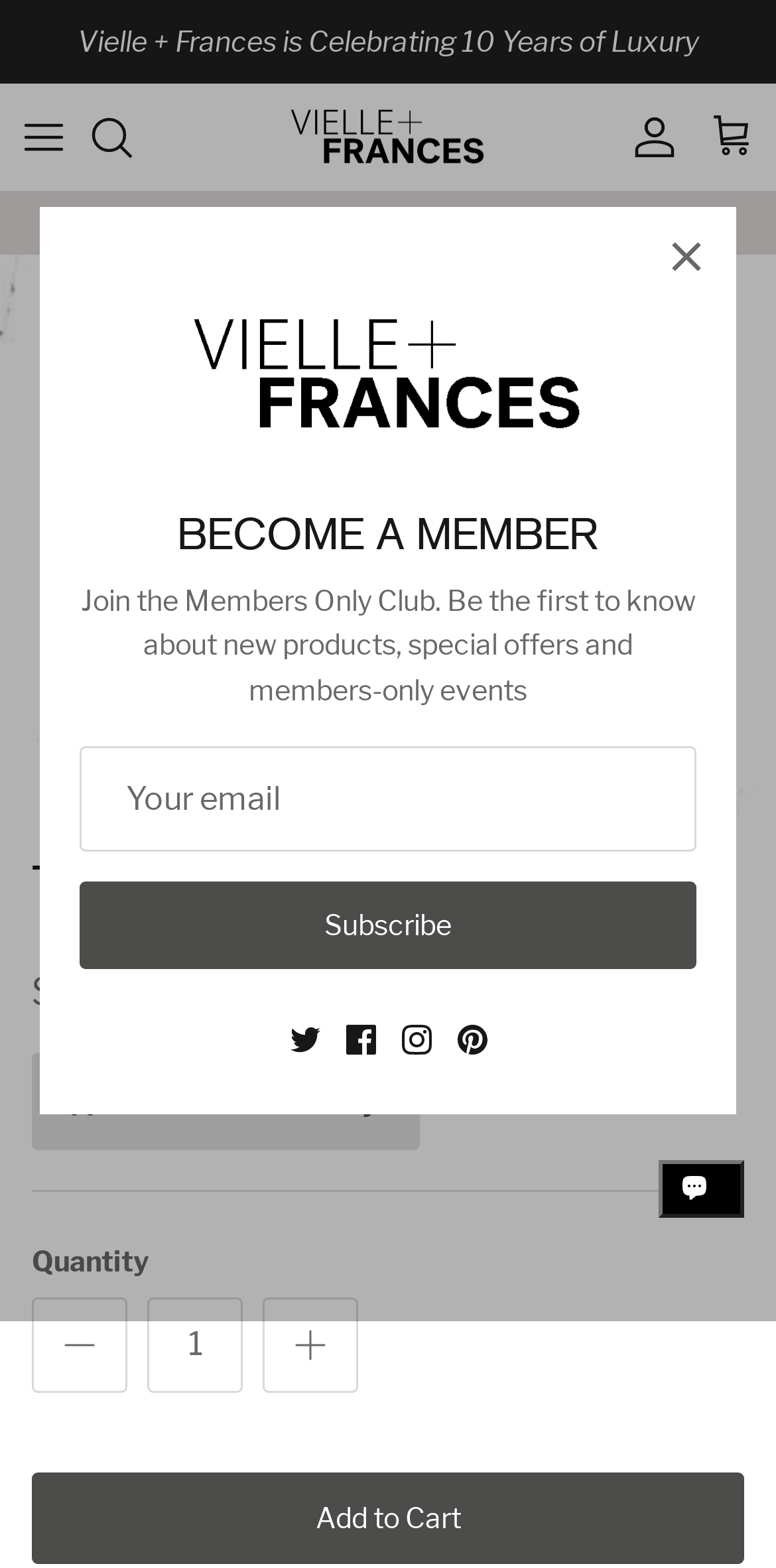What is the purpose of the 'Add to Cart' button?
Examine the webpage screenshot and provide an in-depth answer to the question.

I inferred this answer by looking at the button element with the content 'Add to Cart', which is a common e-commerce functionality to add a product to the shopping cart.